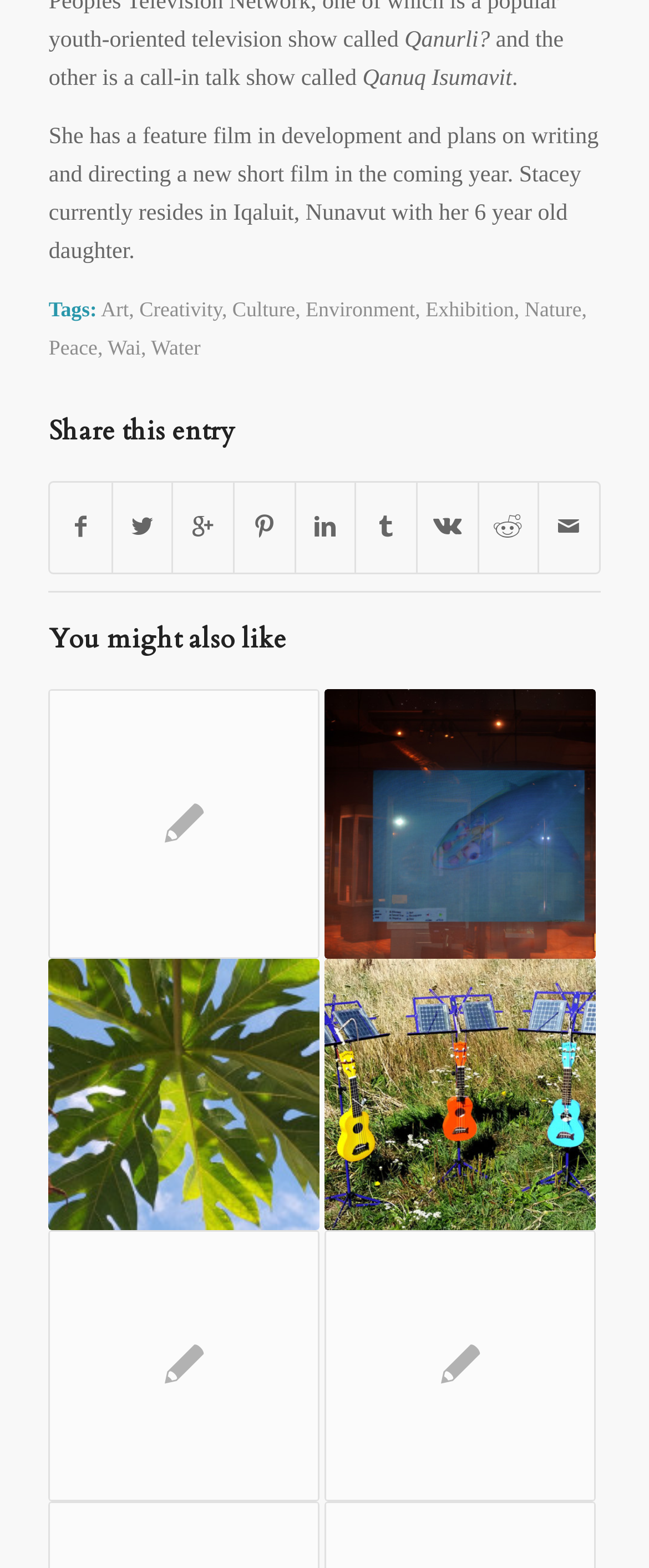Pinpoint the bounding box coordinates of the clickable area necessary to execute the following instruction: "Share this entry". The coordinates should be given as four float numbers between 0 and 1, namely [left, top, right, bottom].

[0.075, 0.267, 0.925, 0.285]